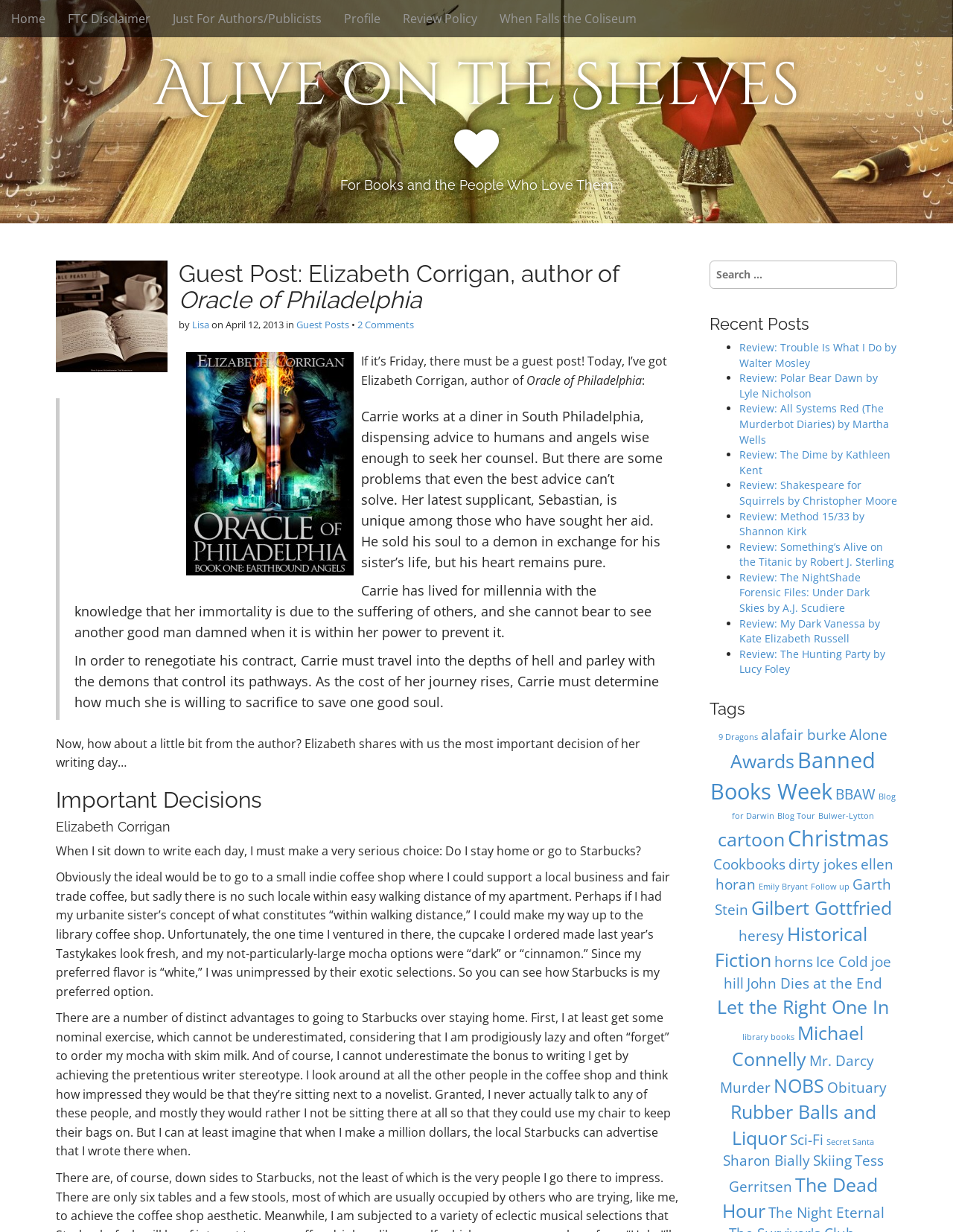How many recent posts are listed?
Provide an in-depth and detailed explanation in response to the question.

The number of recent posts can be found by counting the list items under the heading 'Recent Posts'. There are 10 list items, each with a link to a recent post.